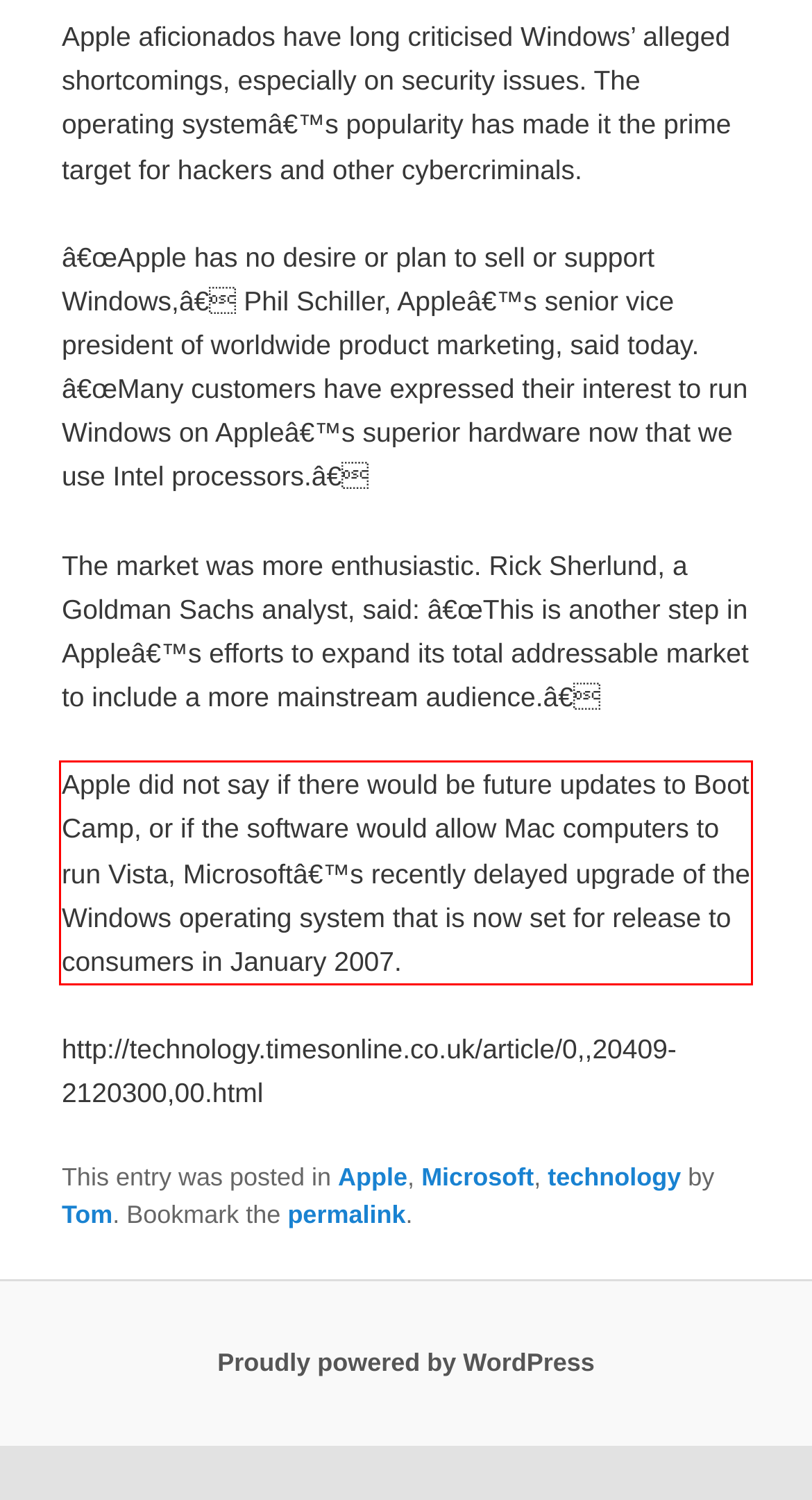You are provided with a webpage screenshot that includes a red rectangle bounding box. Extract the text content from within the bounding box using OCR.

Apple did not say if there would be future updates to Boot Camp, or if the software would allow Mac computers to run Vista, Microsoftâ€™s recently delayed upgrade of the Windows operating system that is now set for release to consumers in January 2007.